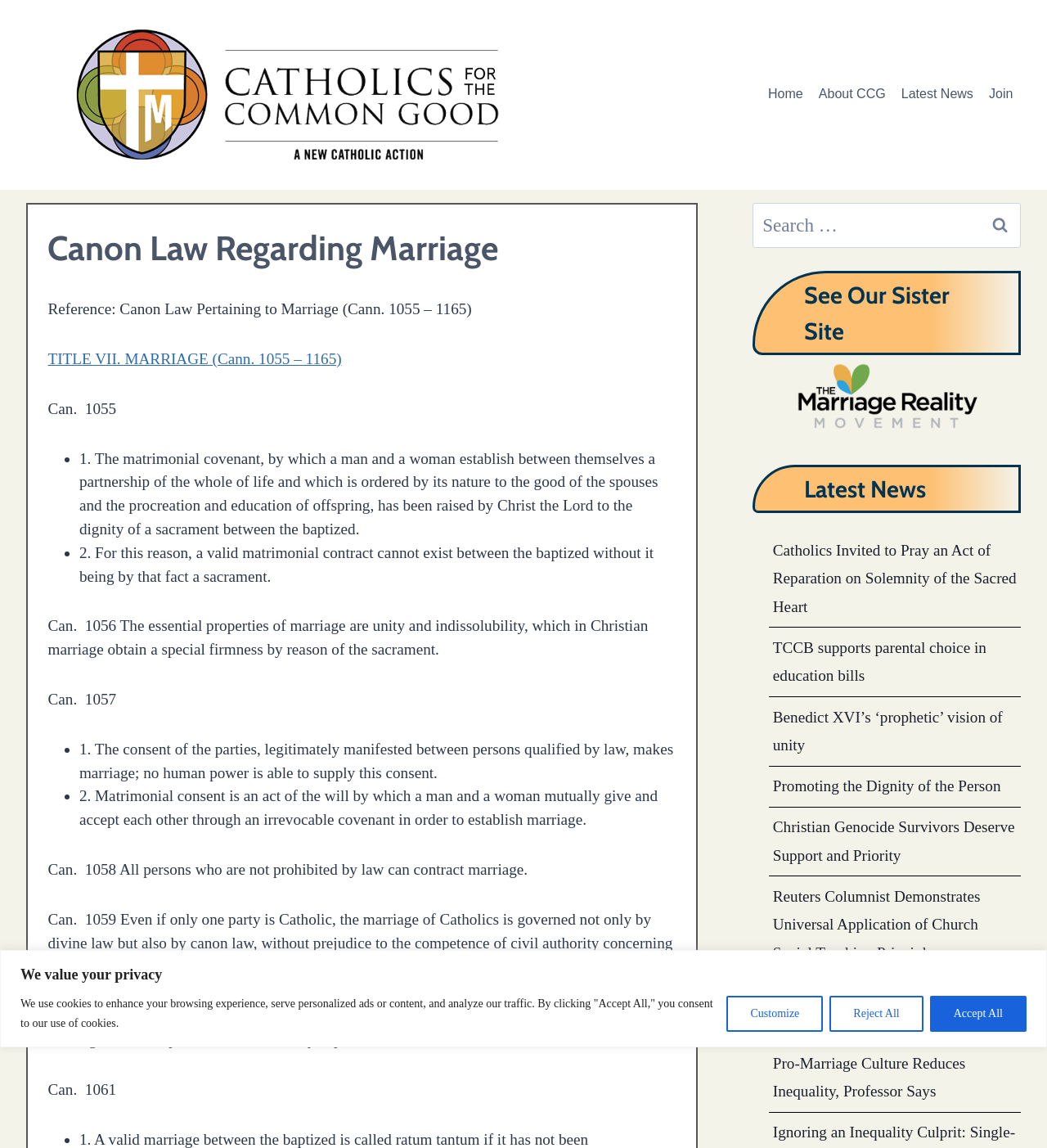Determine the bounding box coordinates for the area that should be clicked to carry out the following instruction: "Read 'Catholics Invited to Pray an Act of Reparation on Solemnity of the Sacred Heart'".

[0.738, 0.466, 0.971, 0.543]